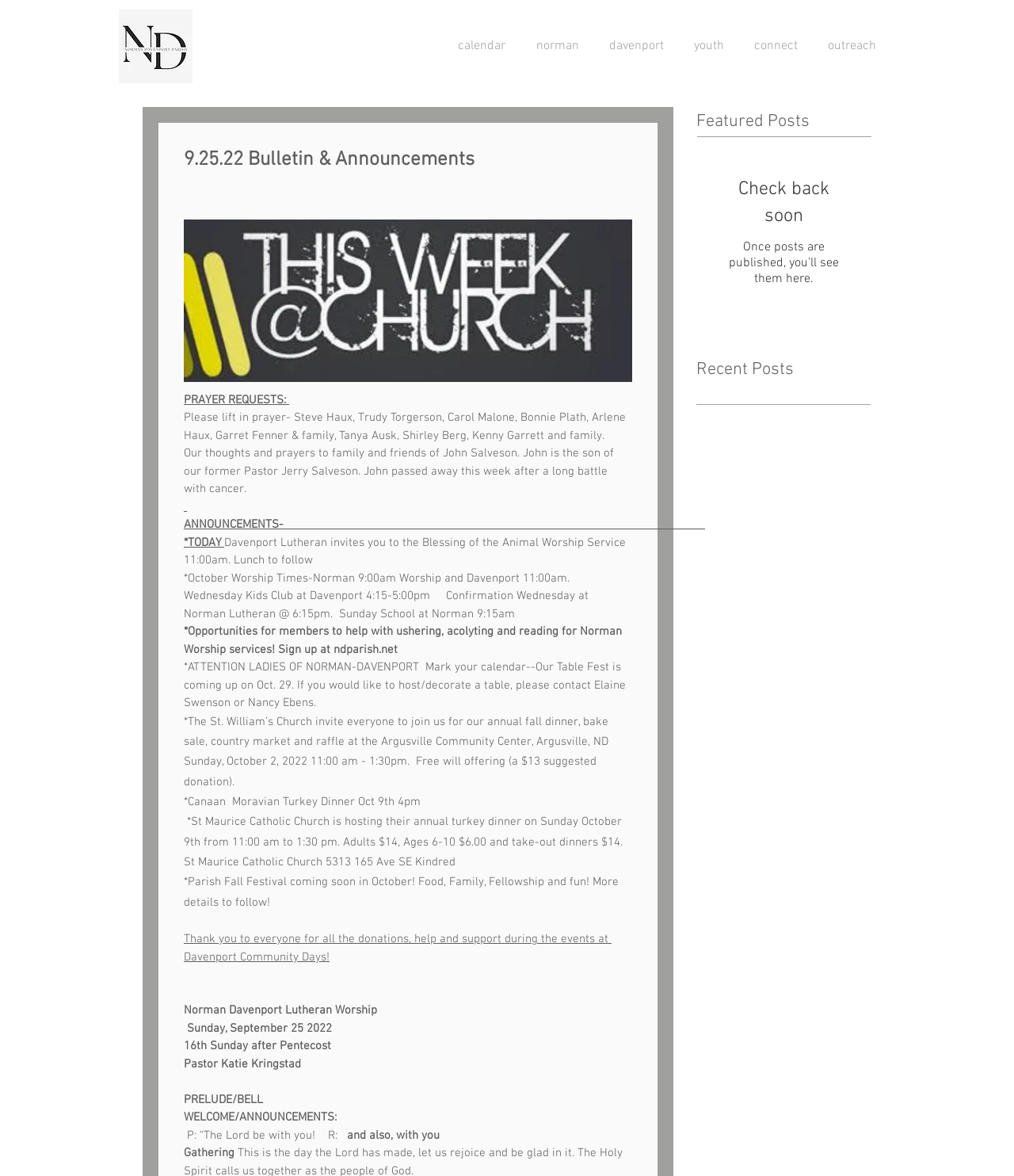Given the element description, predict the bounding box coordinates in the format (top-left x, top-left y, bottom-right x, bottom-right y). Make sure all values are between 0 and 1. Here is the element description: Check back soon

[0.71, 0.149, 0.835, 0.195]